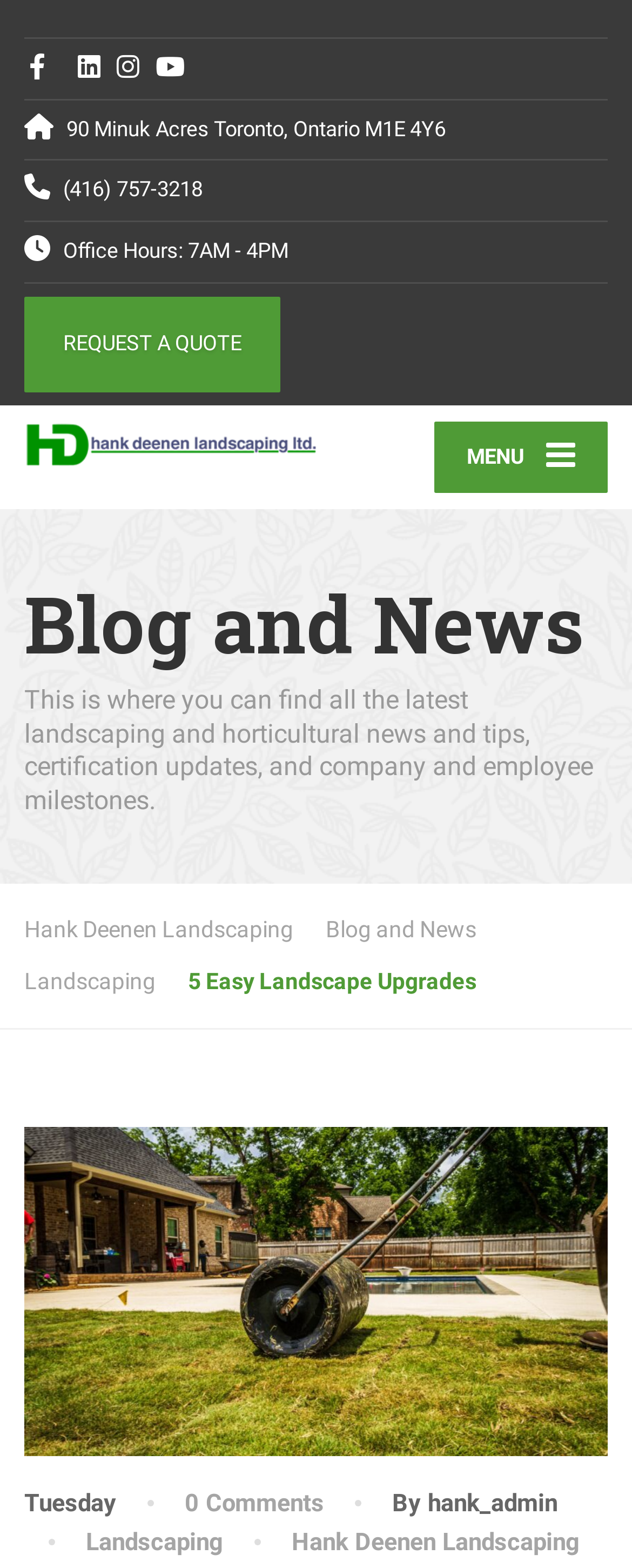Using the format (top-left x, top-left y, bottom-right x, bottom-right y), and given the element description, identify the bounding box coordinates within the screenshot: Request a Quote

[0.038, 0.189, 0.444, 0.25]